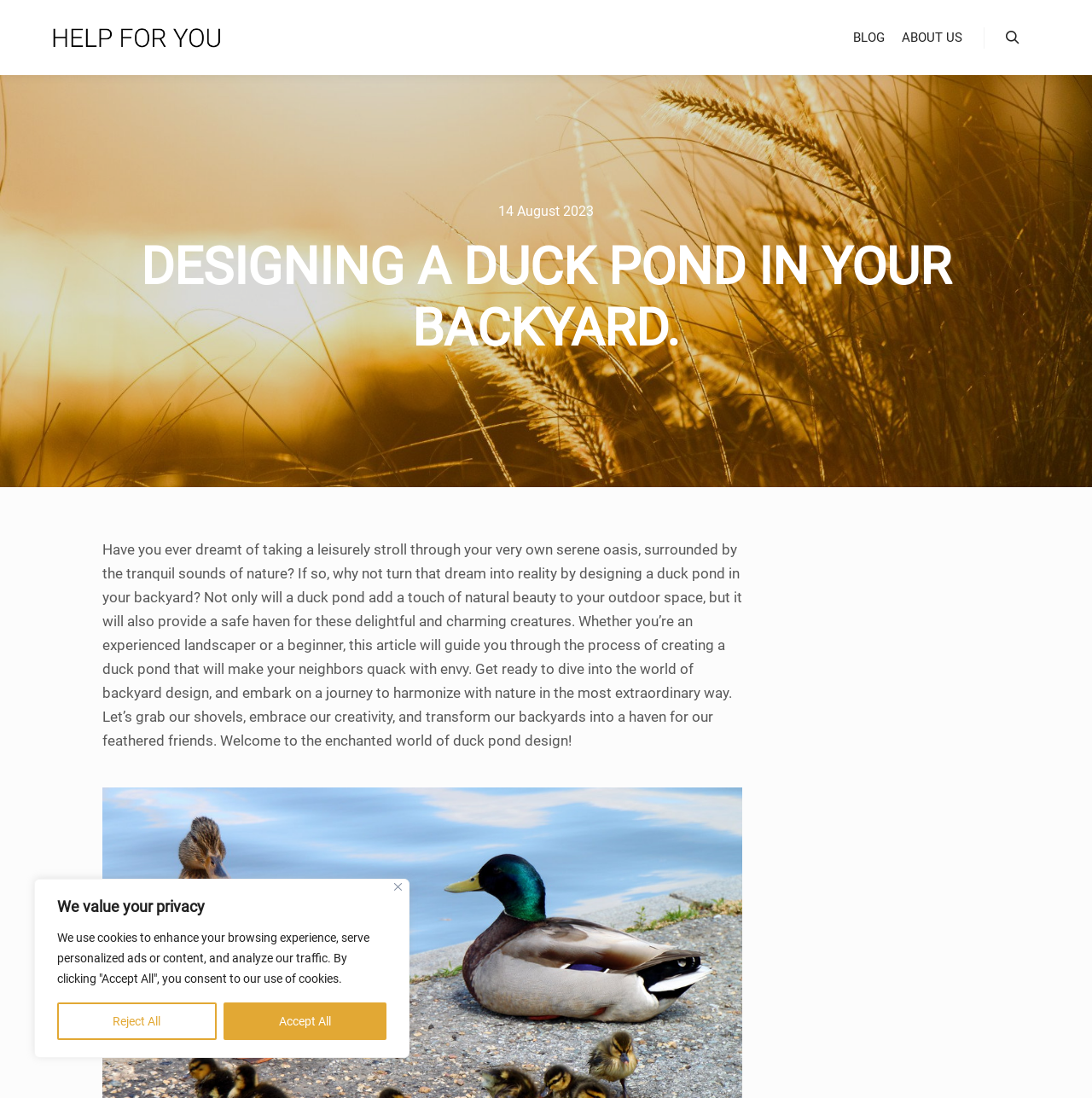Identify the bounding box of the UI element described as follows: "ABOUT US". Provide the coordinates as four float numbers in the range of 0 to 1 [left, top, right, bottom].

[0.818, 0.0, 0.889, 0.068]